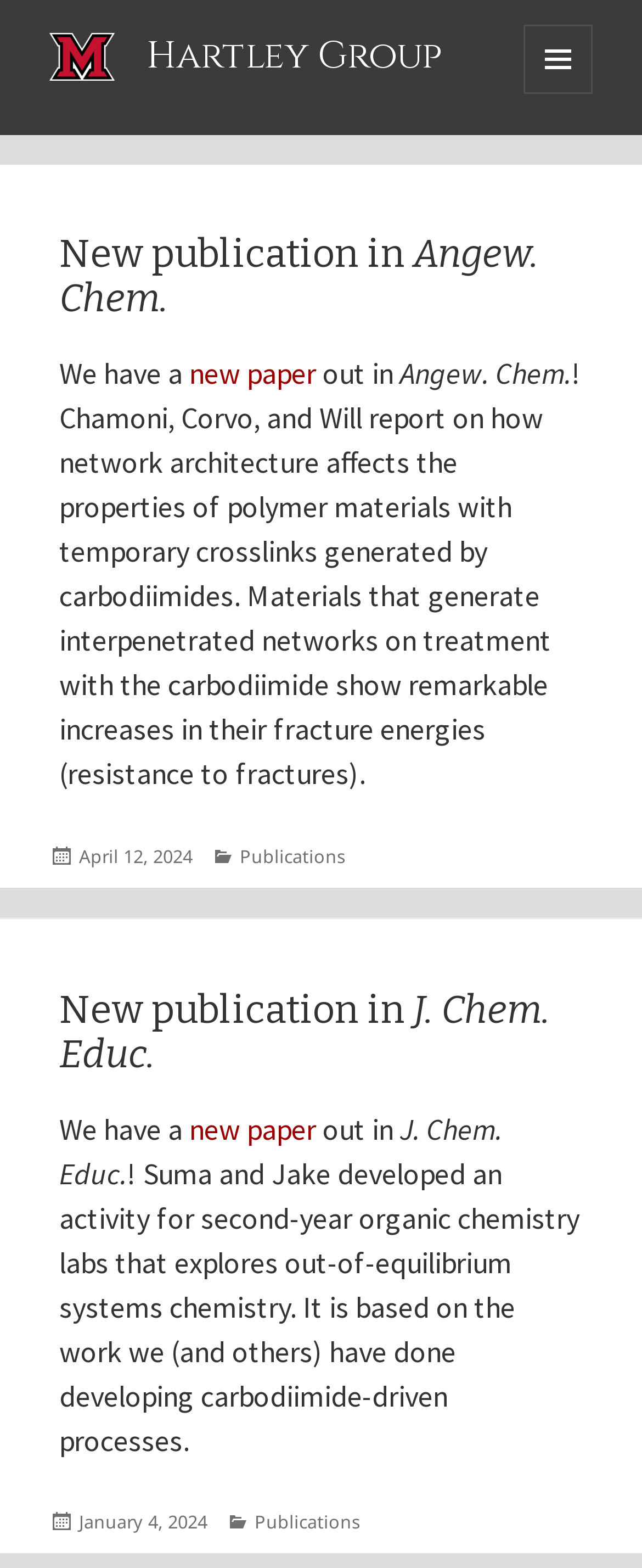What is the name of the group? Refer to the image and provide a one-word or short phrase answer.

Hartley Group